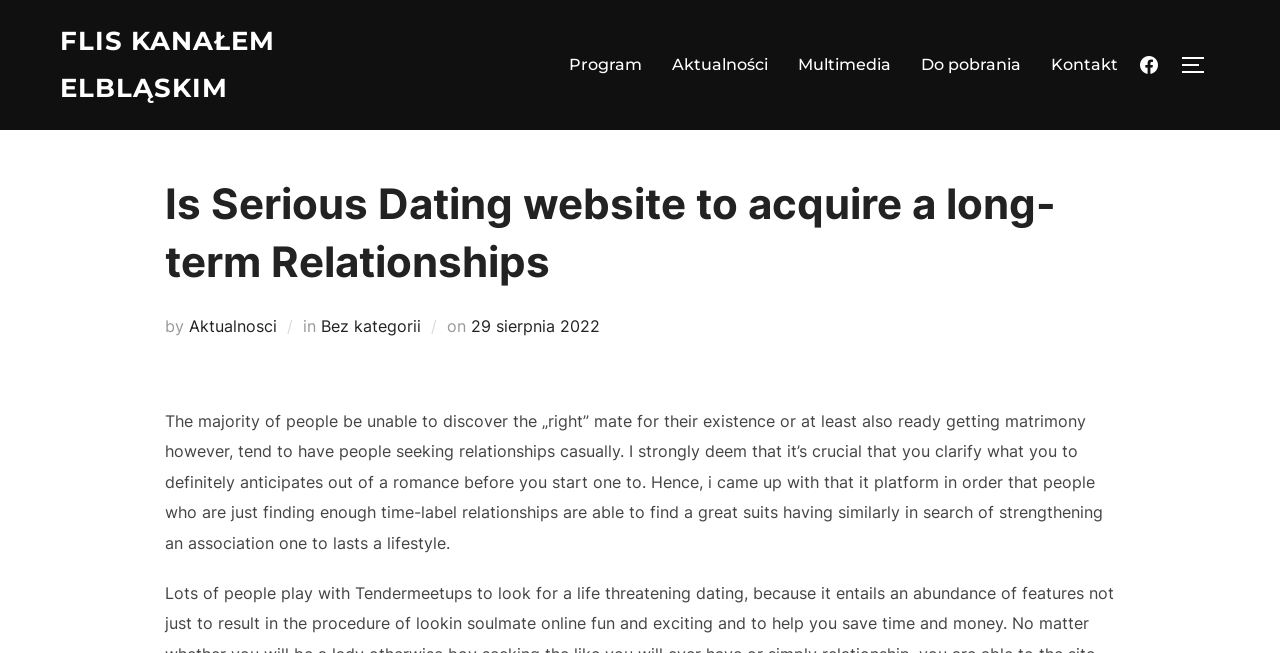How many social media links are present?
Provide a fully detailed and comprehensive answer to the question.

There is only one social media link present on the webpage, which is a link to Facebook, represented by the Facebook icon.